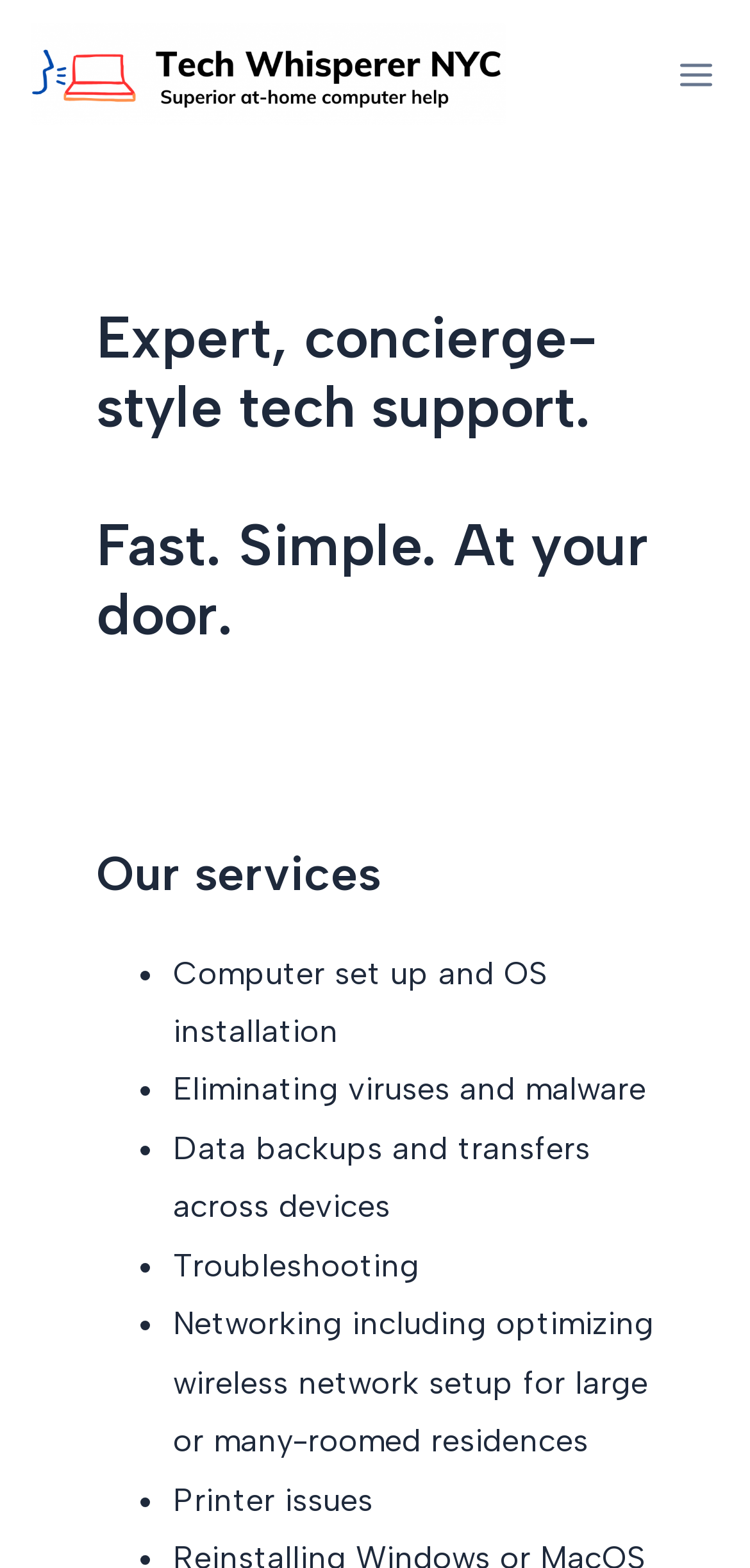Is the main menu expanded?
Please look at the screenshot and answer in one word or a short phrase.

No